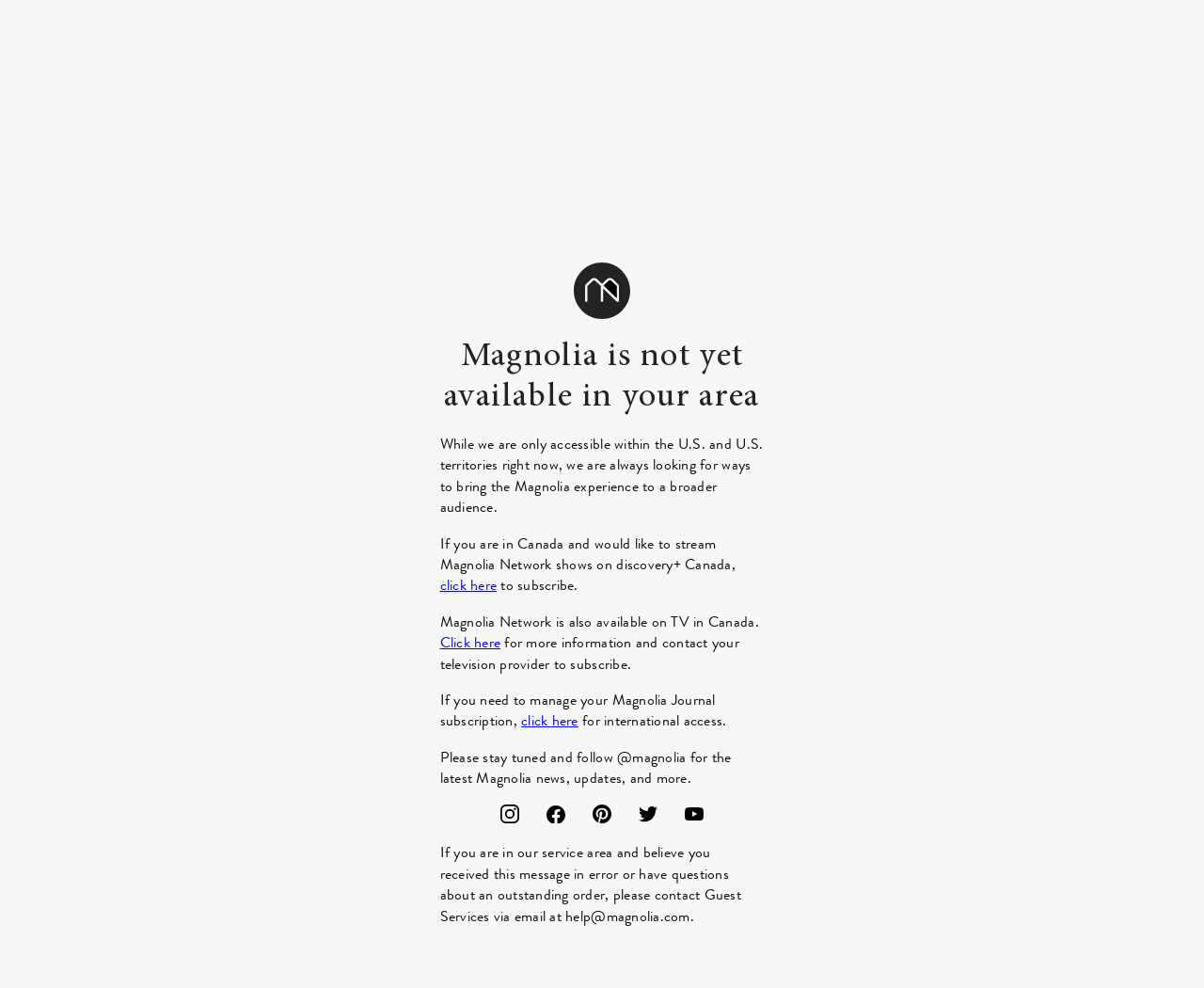Please determine the bounding box coordinates of the element's region to click for the following instruction: "click here to manage your Magnolia Journal subscription".

[0.433, 0.718, 0.48, 0.74]